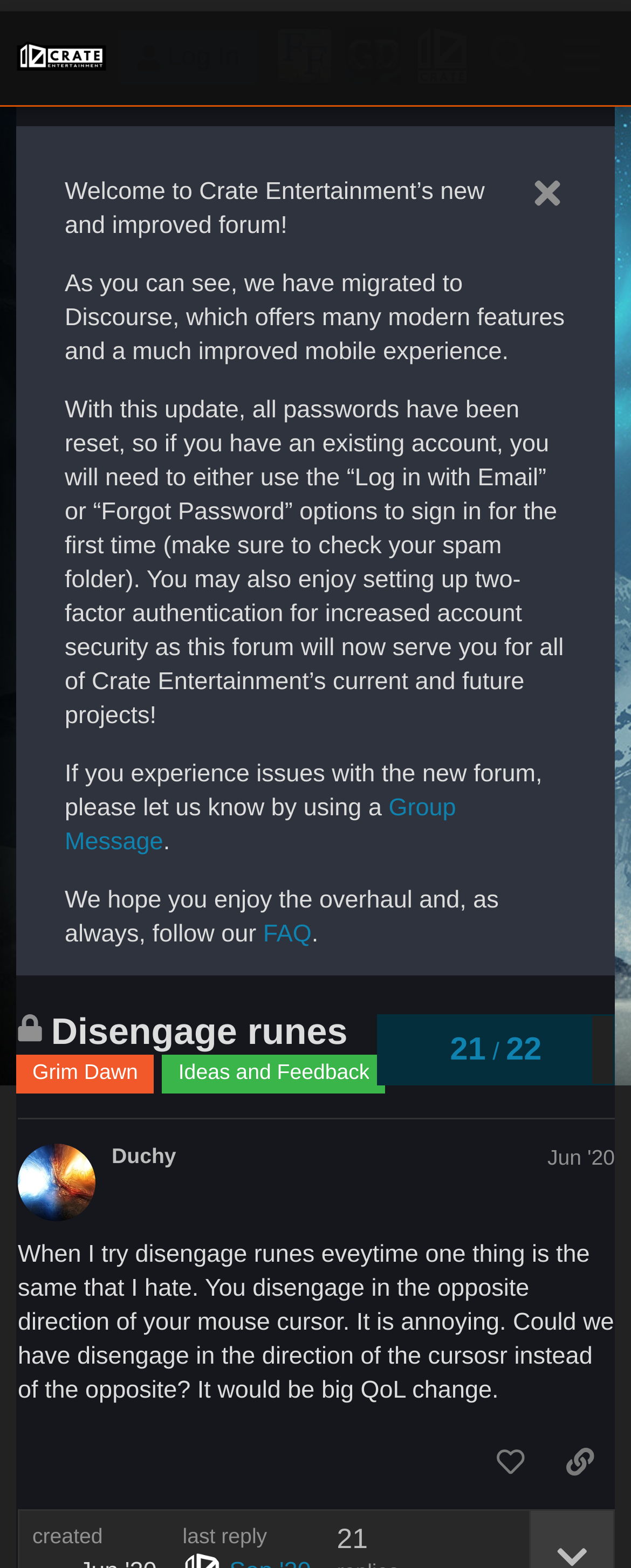What is the purpose of the 'Search' button?
Based on the screenshot, provide your answer in one word or phrase.

To search the forum